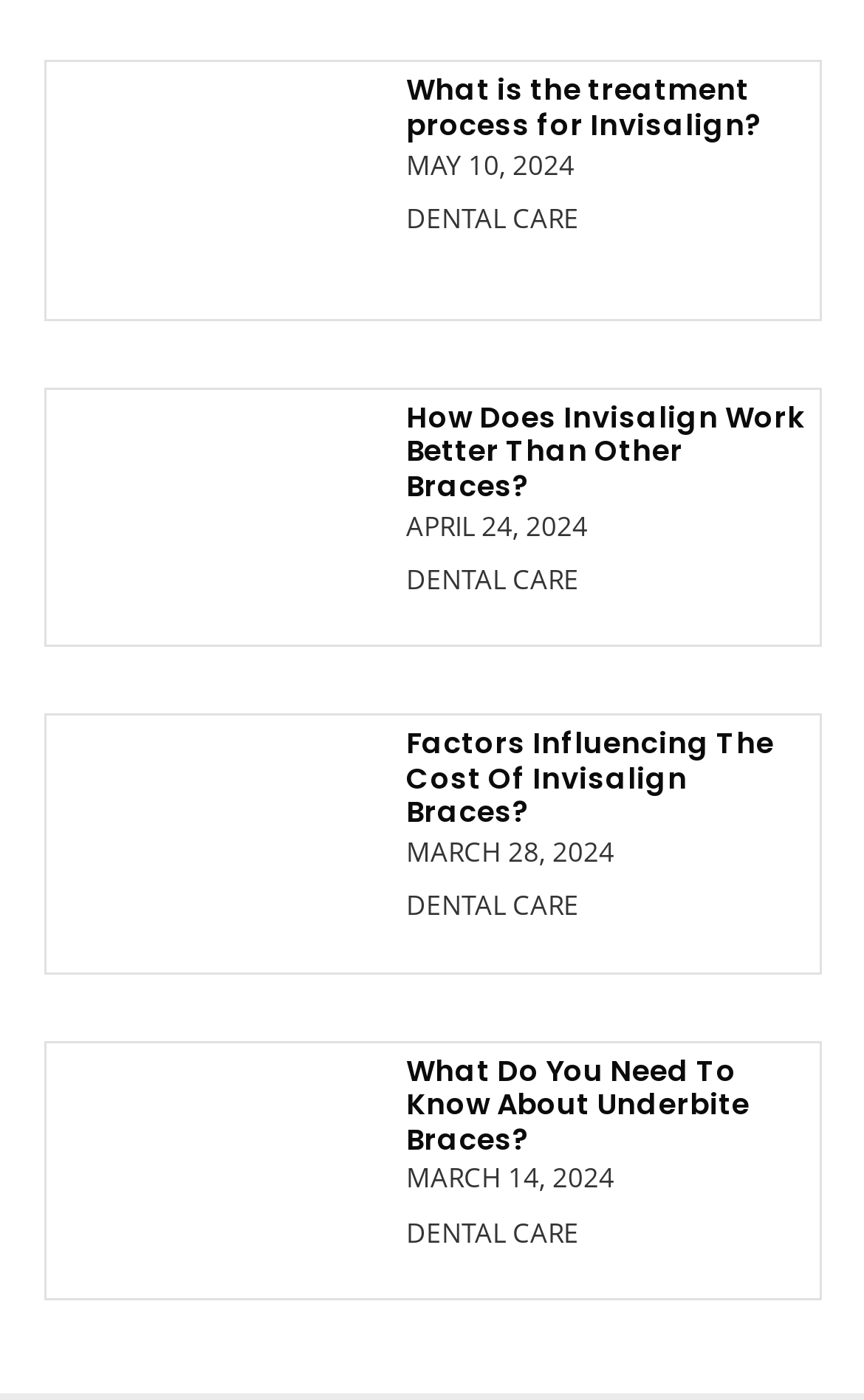Please provide the bounding box coordinates for the element that needs to be clicked to perform the instruction: "Click on the link to Richard Chizmar's page". The coordinates must consist of four float numbers between 0 and 1, formatted as [left, top, right, bottom].

None